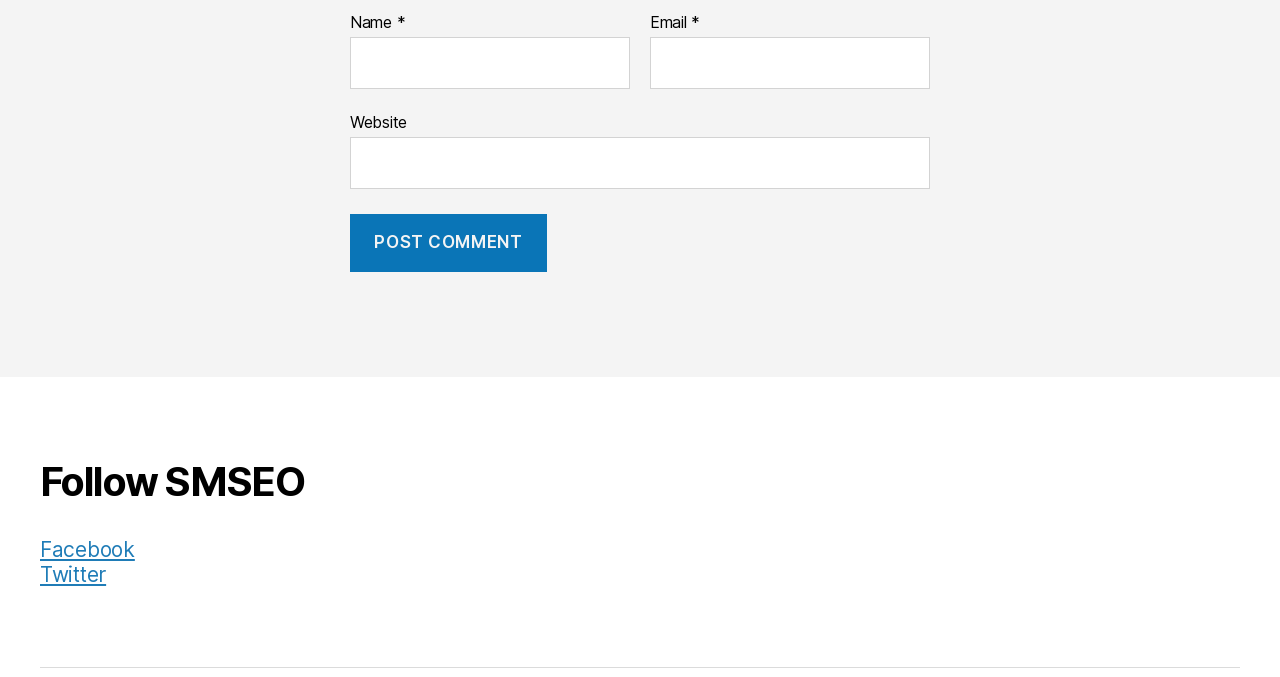Please use the details from the image to answer the following question comprehensively:
What is the label of the first text box?

The first text box has a label 'Name' which is indicated by the StaticText element with the text 'Name' and bounding box coordinates [0.273, 0.018, 0.31, 0.048].